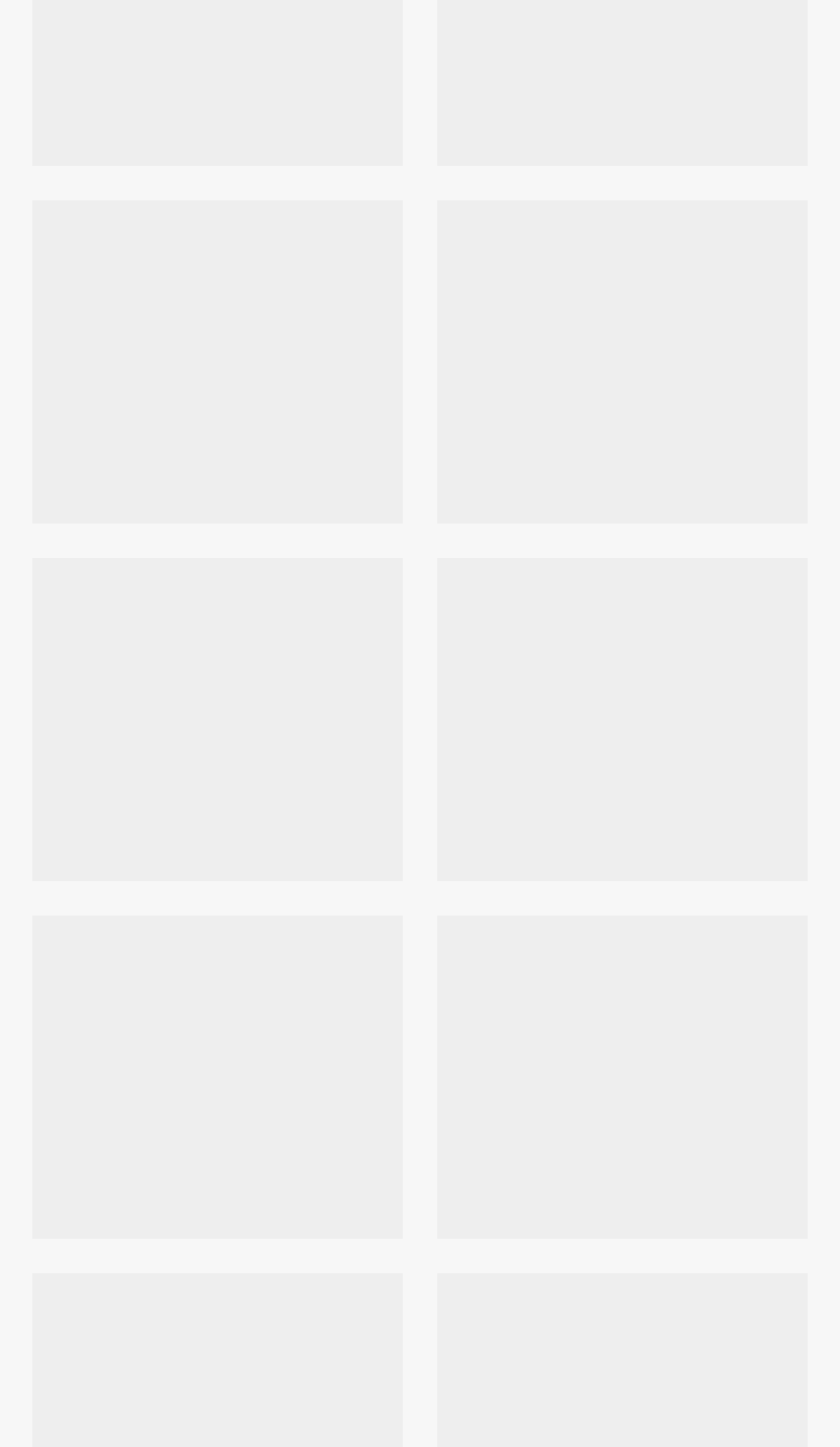Look at the image and write a detailed answer to the question: 
What is the position of the third school tour option?

By analyzing the bounding box coordinates, I can determine the vertical positions of the elements. The third school tour option has a y1 coordinate of 0.633, which is greater than the y1 coordinate of the second option (0.385), indicating that it is positioned below the second option.